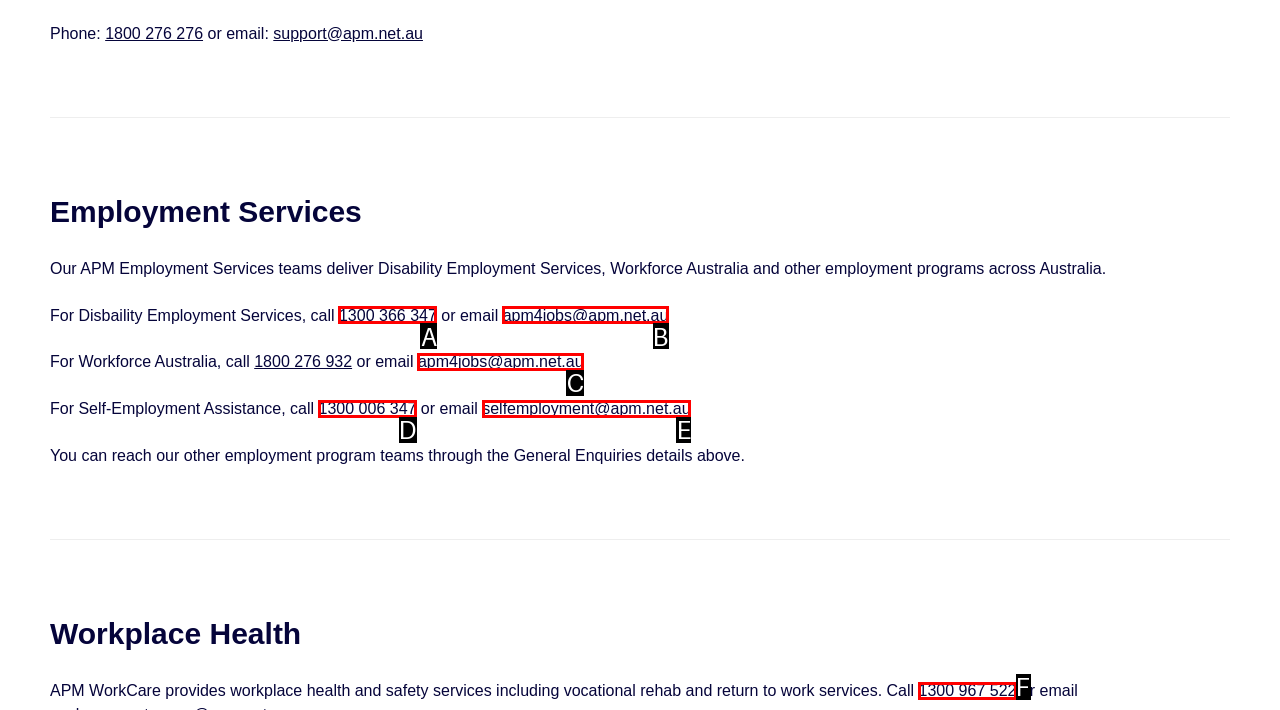Based on the description apm4jobs@apm.net.au, identify the most suitable HTML element from the options. Provide your answer as the corresponding letter.

B